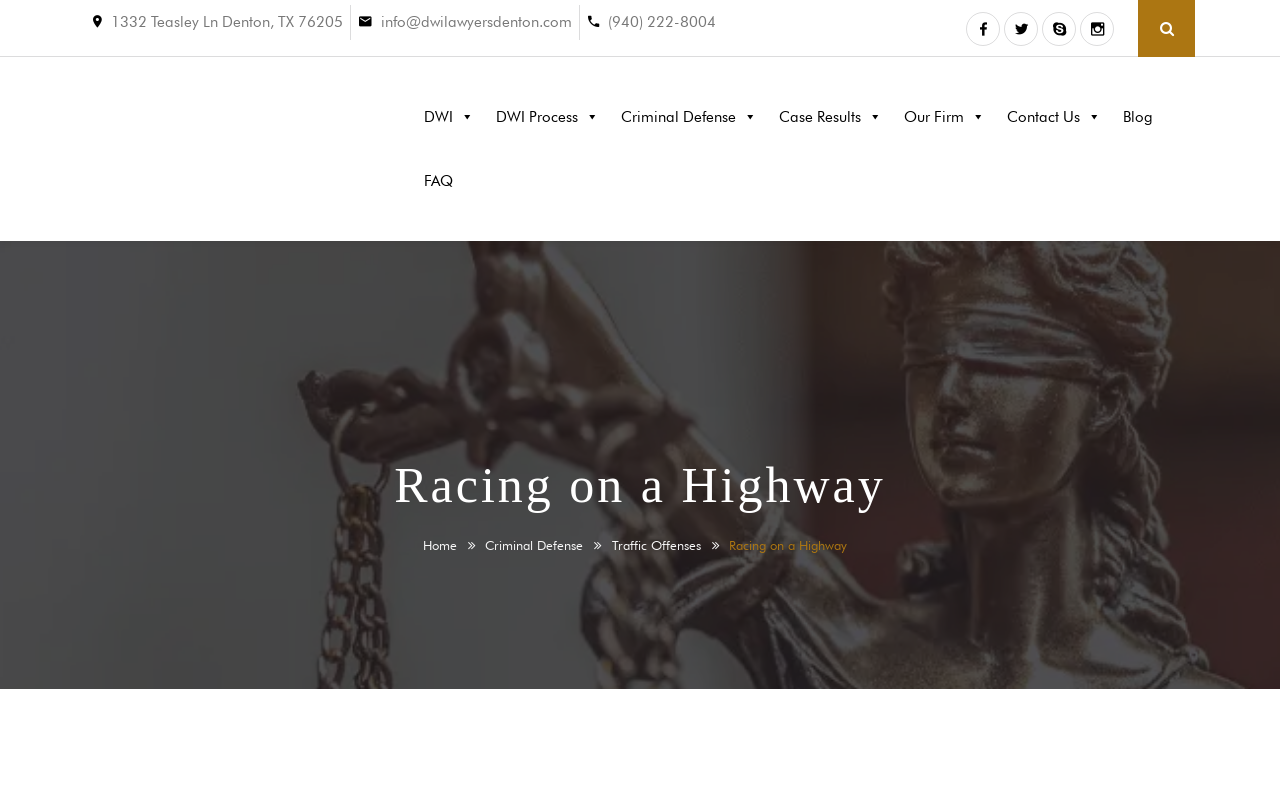Point out the bounding box coordinates of the section to click in order to follow this instruction: "Read the blog".

[0.869, 0.107, 0.909, 0.188]